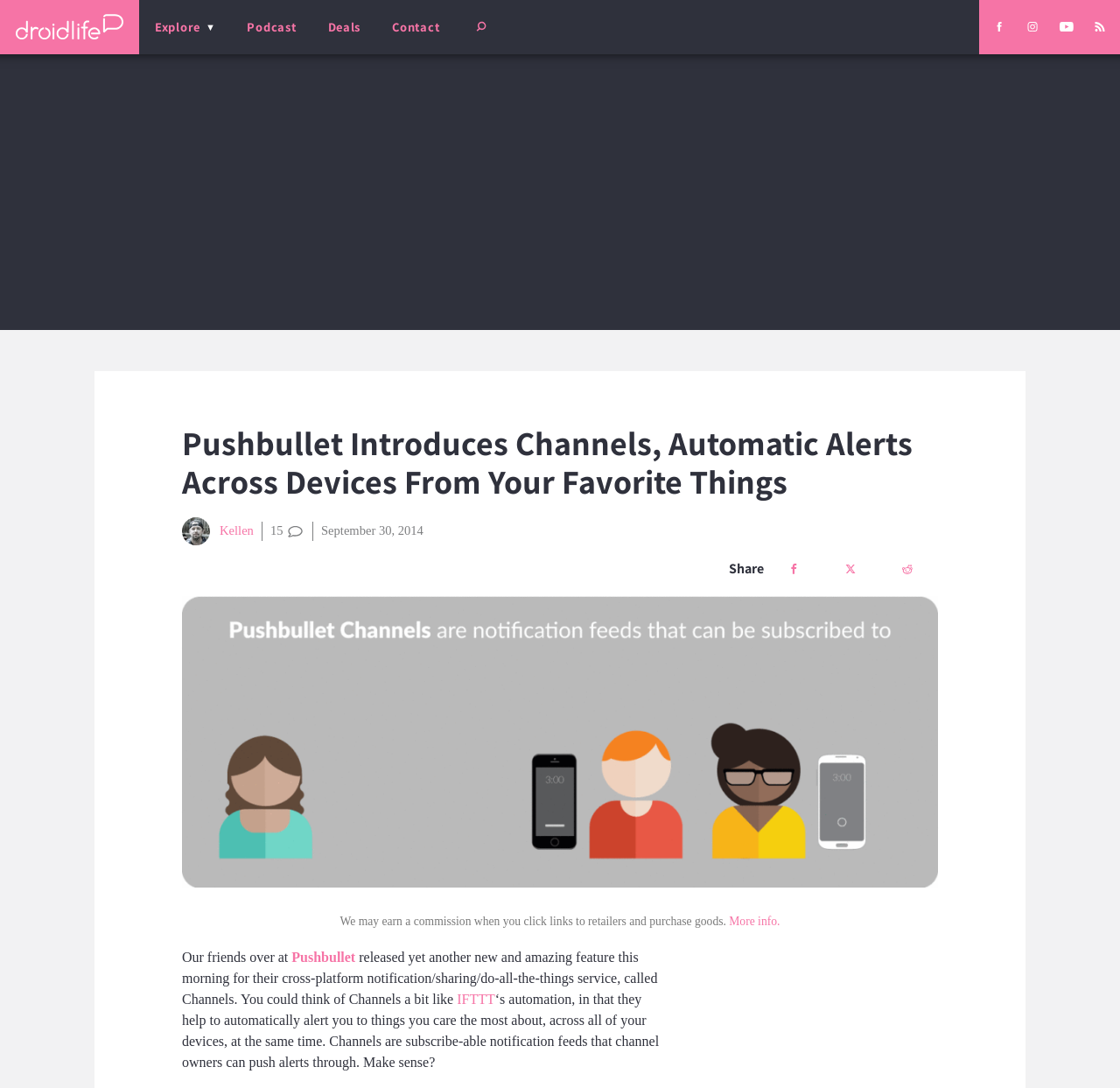What is the author of the article?
Using the image, provide a concise answer in one word or a short phrase.

Kellen